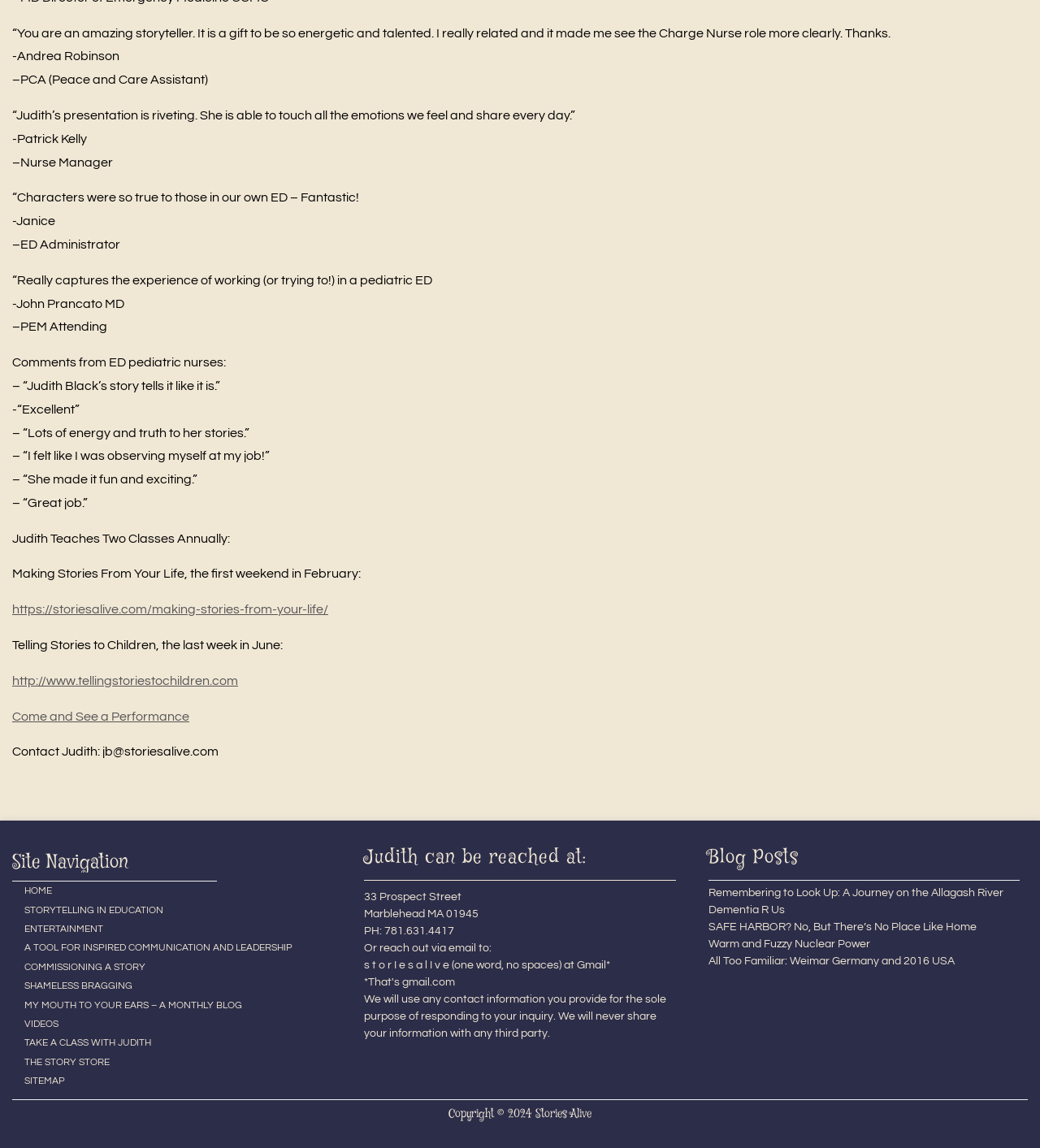Locate the bounding box coordinates of the clickable region necessary to complete the following instruction: "Read 'Remembering to Look Up: A Journey on the Allagash River' blog post". Provide the coordinates in the format of four float numbers between 0 and 1, i.e., [left, top, right, bottom].

[0.681, 0.773, 0.965, 0.783]